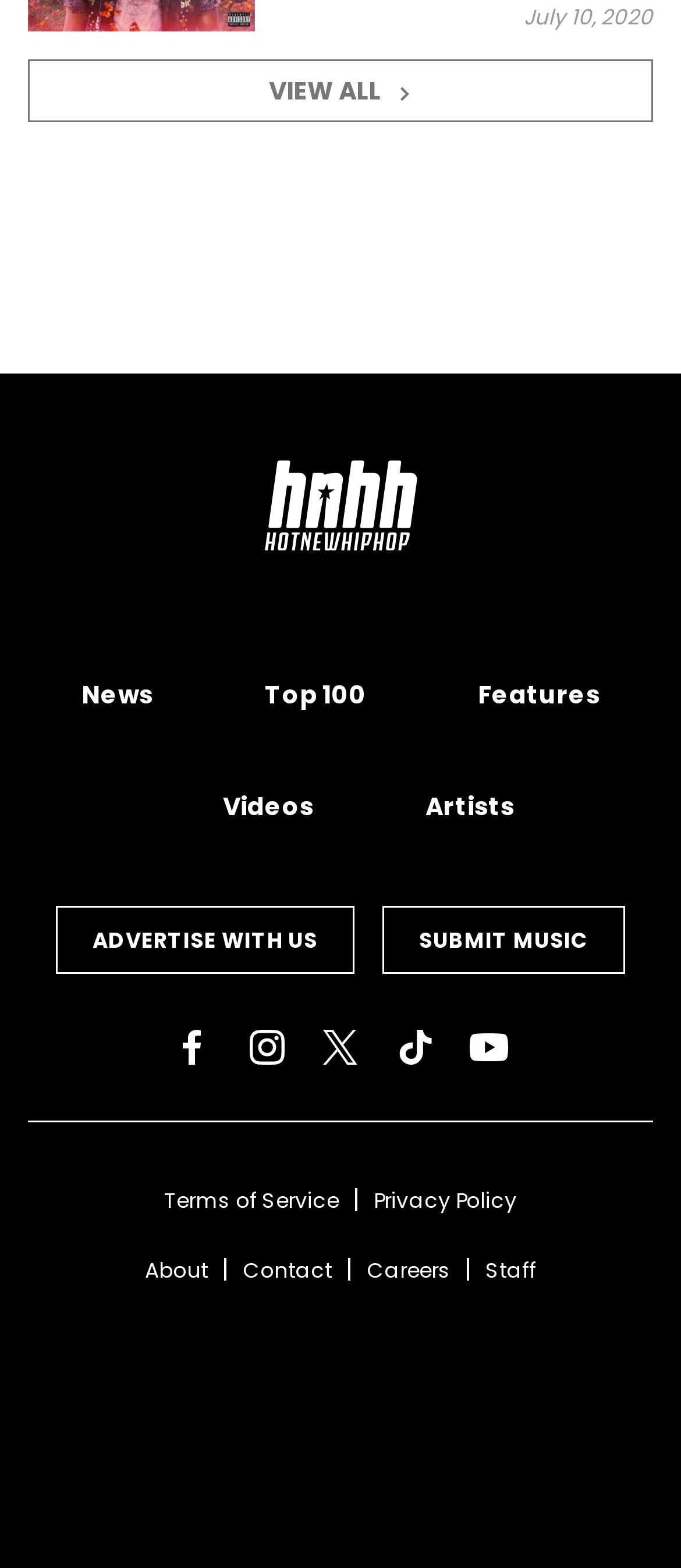Locate the bounding box coordinates of the clickable region necessary to complete the following instruction: "Read news". Provide the coordinates in the format of four float numbers between 0 and 1, i.e., [left, top, right, bottom].

[0.119, 0.432, 0.224, 0.455]